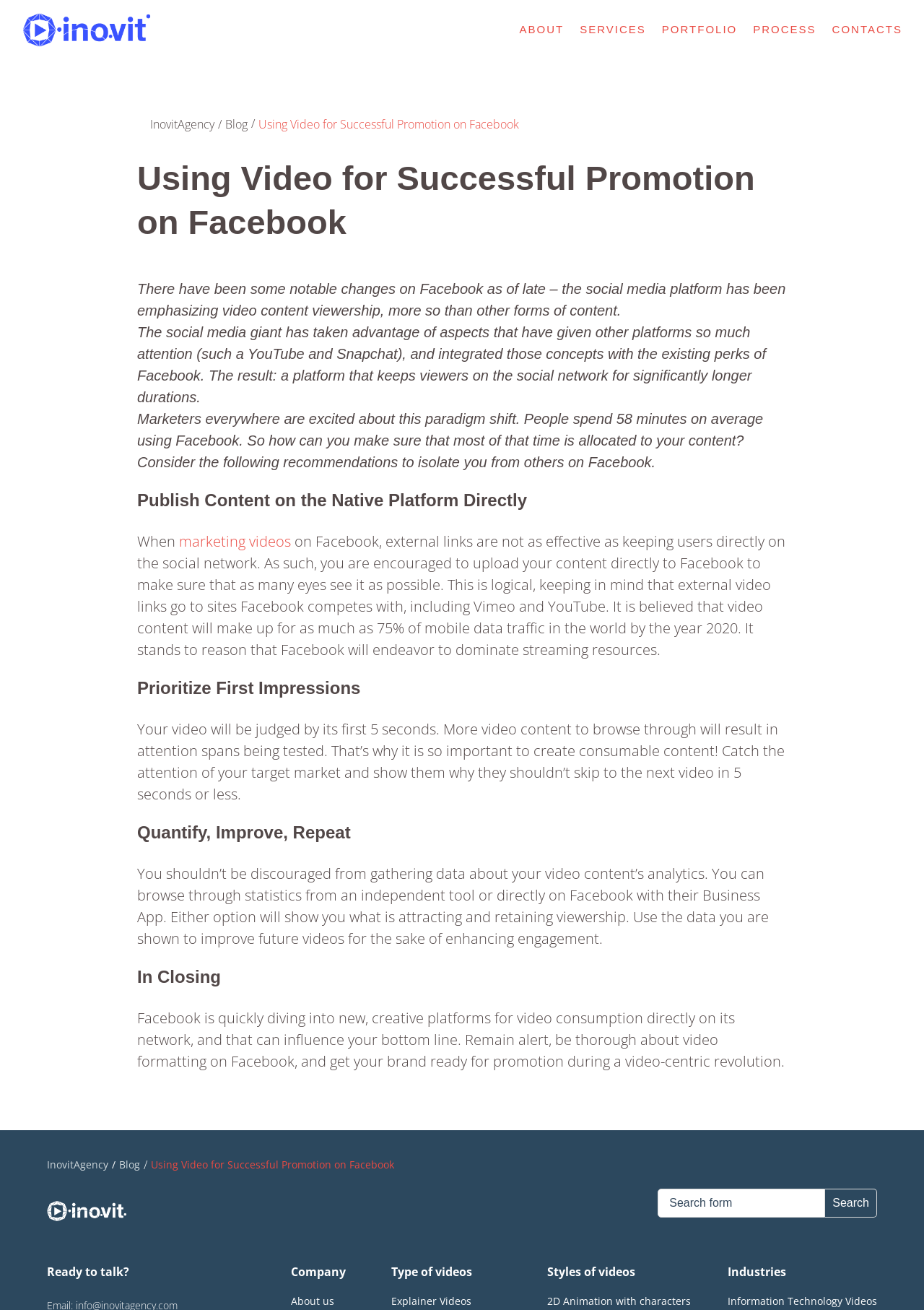Bounding box coordinates are to be given in the format (top-left x, top-left y, bottom-right x, bottom-right y). All values must be floating point numbers between 0 and 1. Provide the bounding box coordinate for the UI element described as: parent_node: Search name="s" placeholder="Search form"

[0.712, 0.907, 0.893, 0.929]